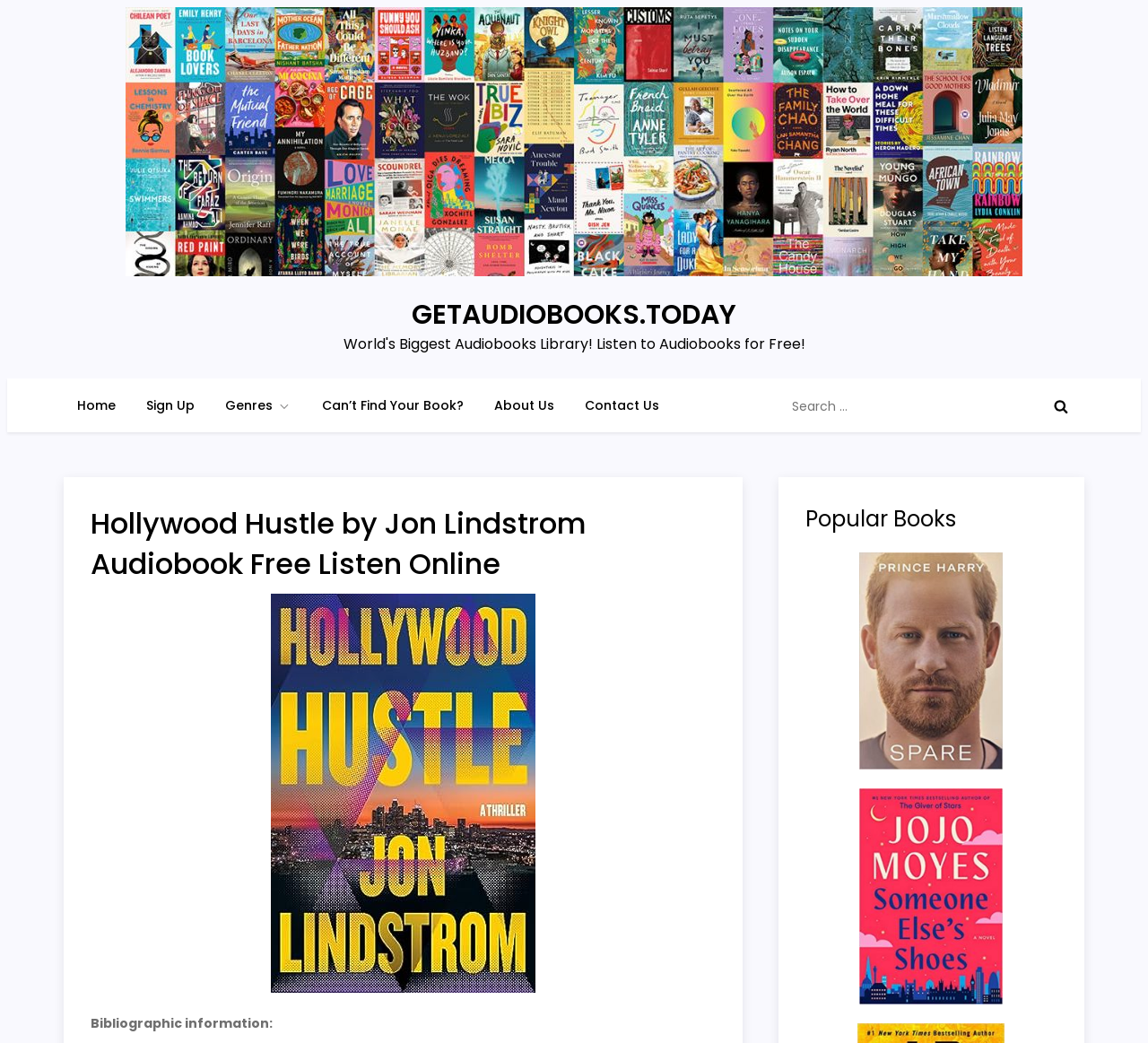Answer the question briefly using a single word or phrase: 
How many popular books are displayed on this page?

2